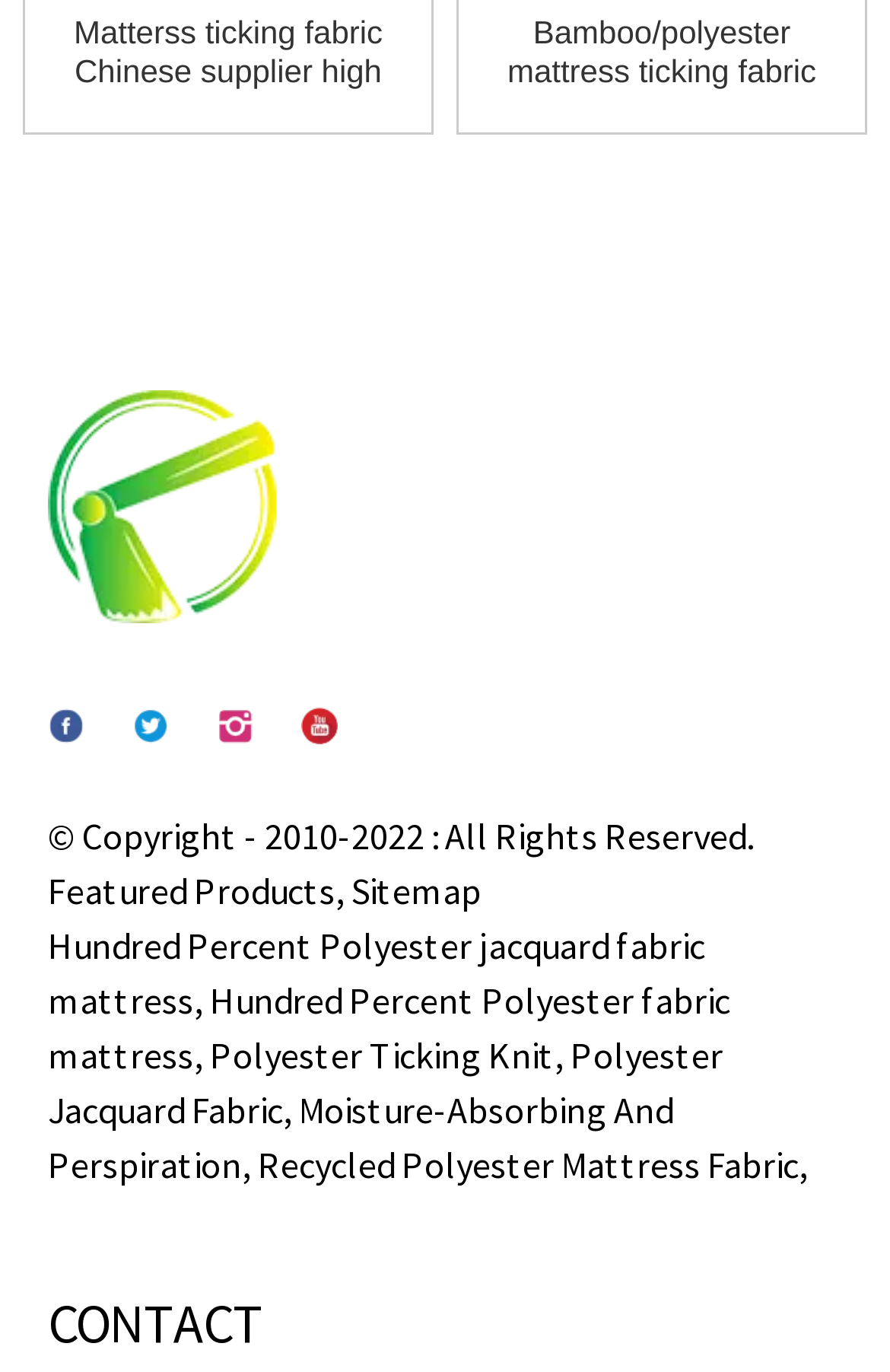Determine the bounding box coordinates for the region that must be clicked to execute the following instruction: "Visit the Facebook page".

[0.054, 0.515, 0.095, 0.542]